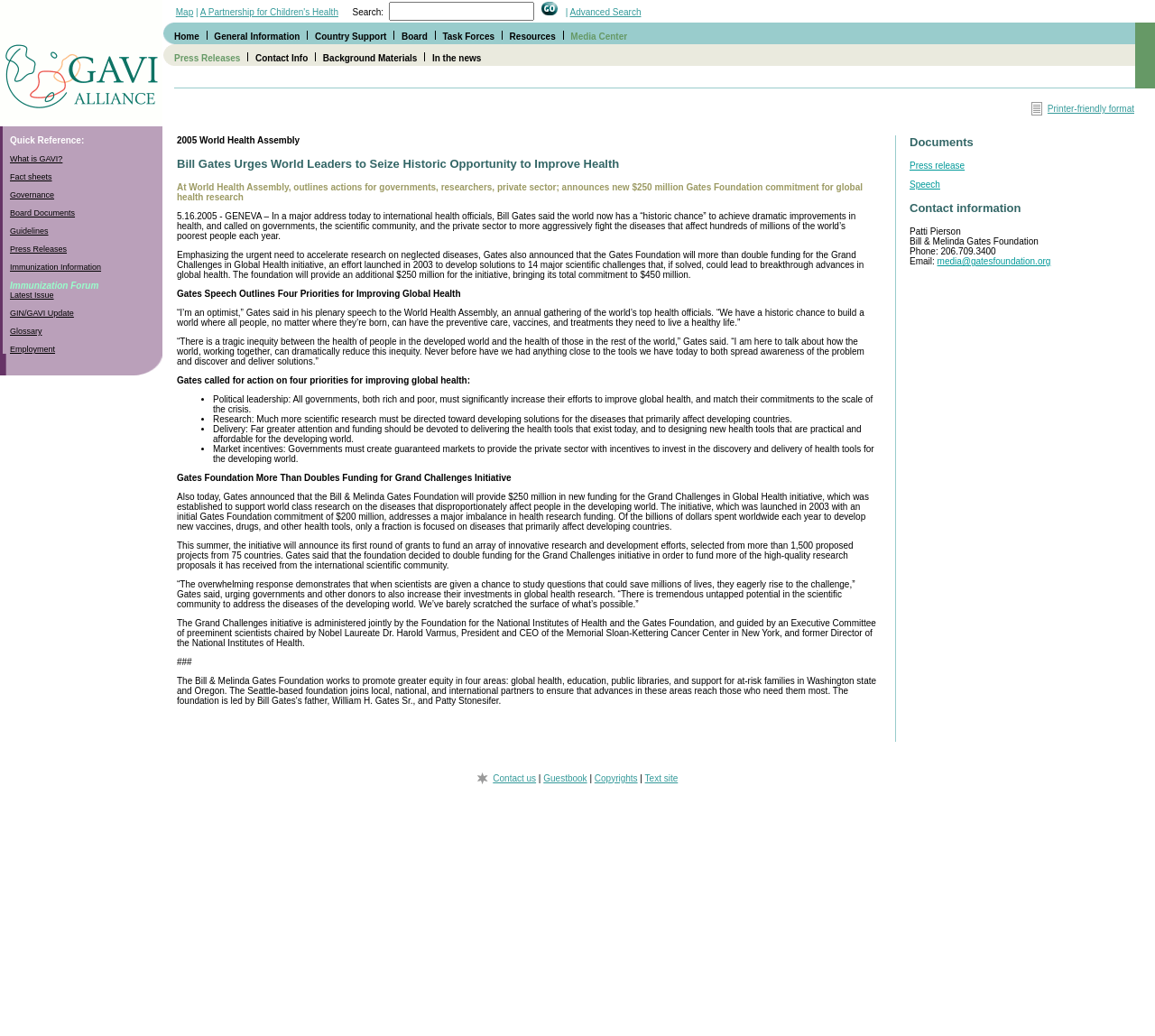Reply to the question below using a single word or brief phrase:
What is the purpose of the textbox in the top-right corner?

Search